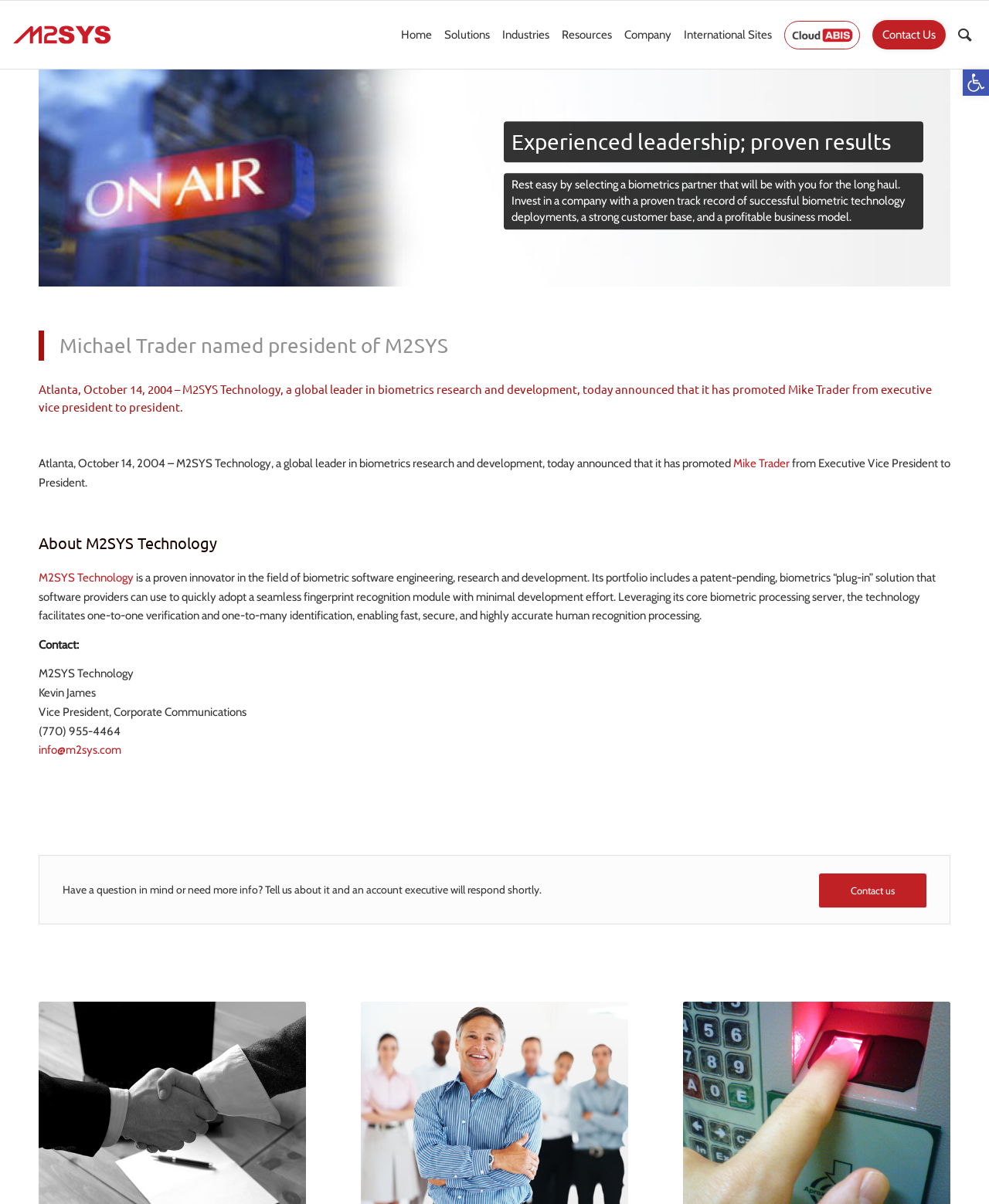Find the bounding box coordinates for the element that must be clicked to complete the instruction: "Check the accessibility statement". The coordinates should be four float numbers between 0 and 1, indicated as [left, top, right, bottom].

None